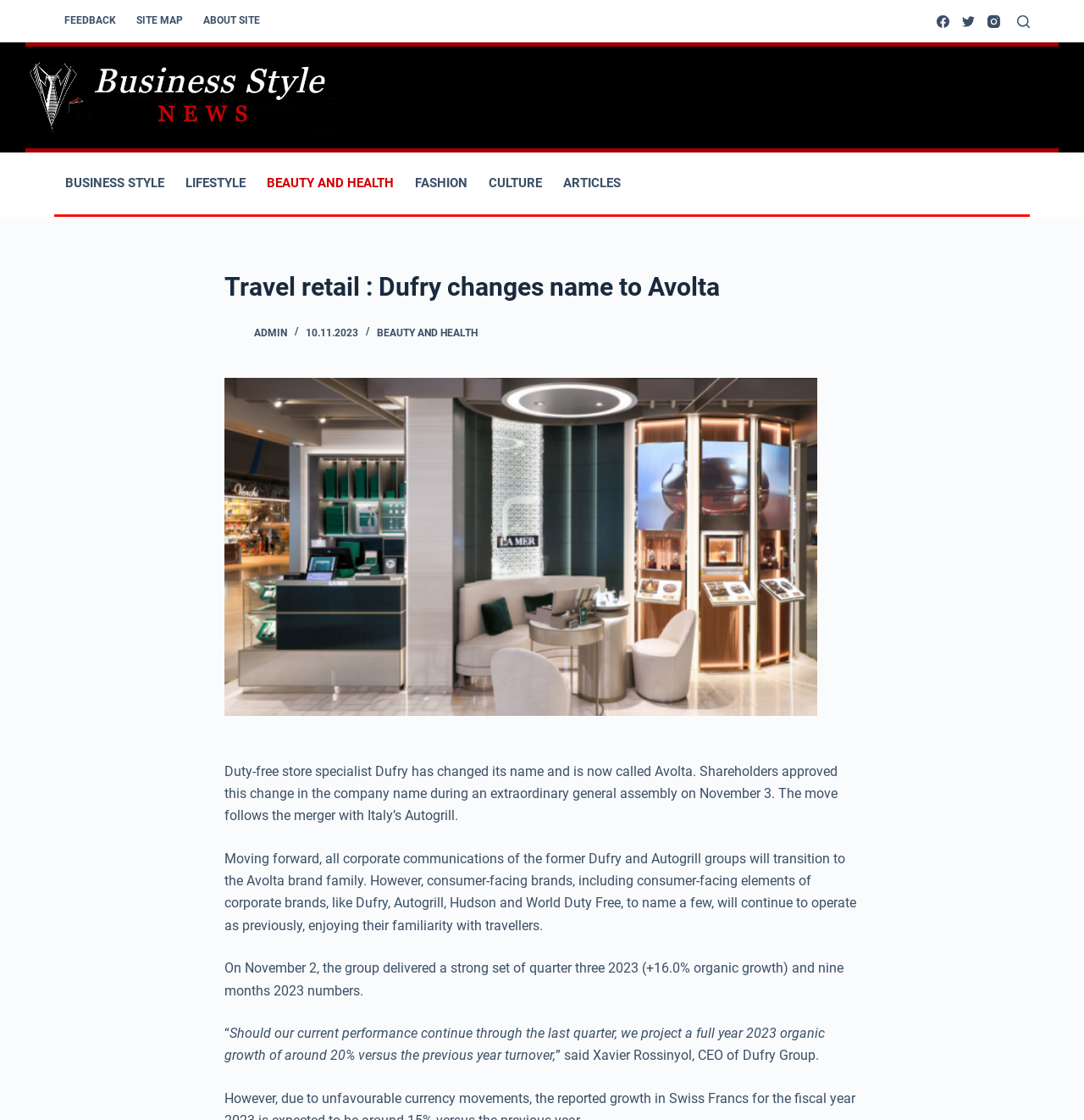Please provide the bounding box coordinates in the format (top-left x, top-left y, bottom-right x, bottom-right y). Remember, all values are floating point numbers between 0 and 1. What is the bounding box coordinate of the region described as: Beauty and Health

[0.236, 0.136, 0.373, 0.191]